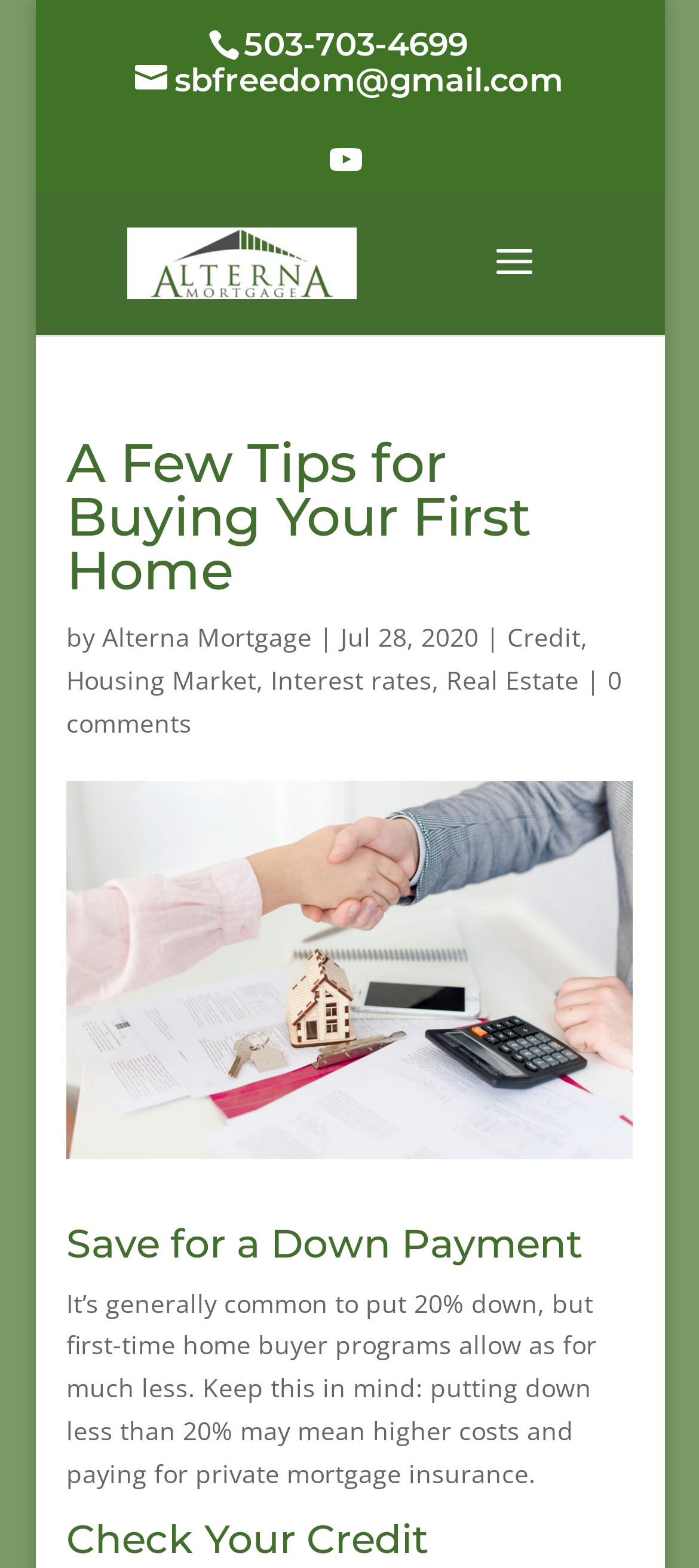Respond concisely with one word or phrase to the following query:
What is the topic of the article?

Buying first home